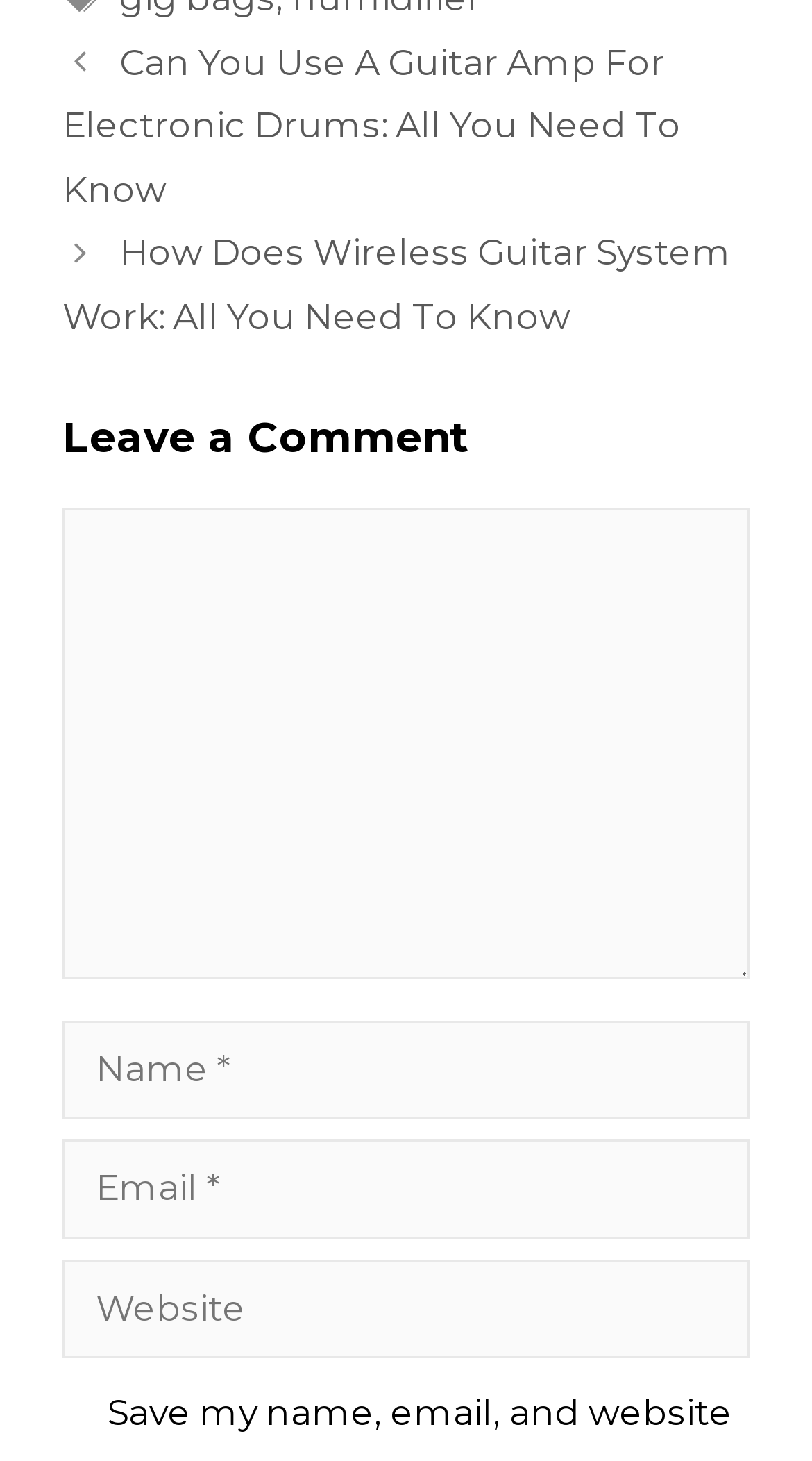How many links are under the 'Posts' navigation?
Please provide a single word or phrase in response based on the screenshot.

2